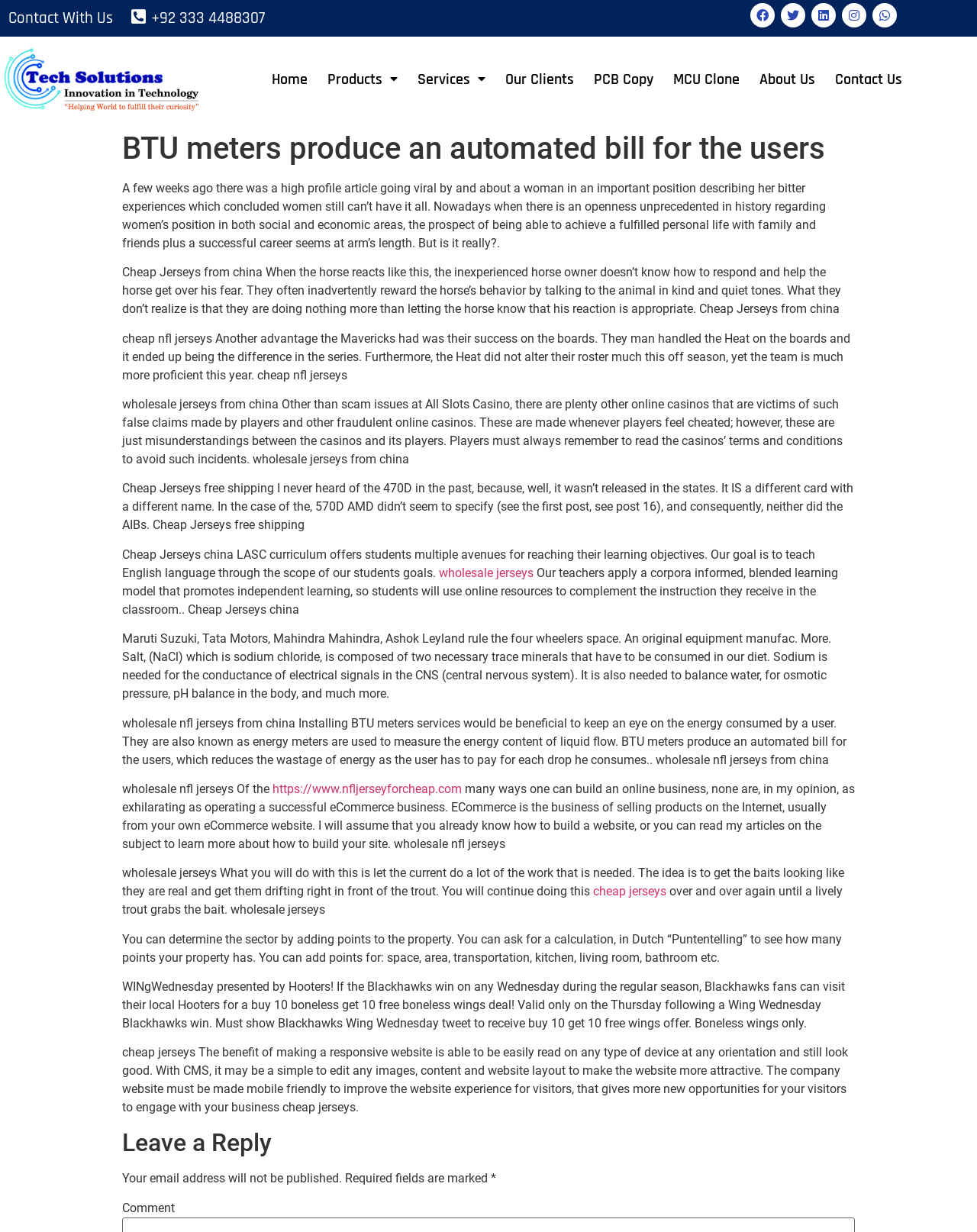What is the purpose of BTU meters?
Please analyze the image and answer the question with as much detail as possible.

According to the webpage, BTU meters are used to measure the energy content of liquid flow and produce an automated bill for the users, which helps in reducing energy wastage.